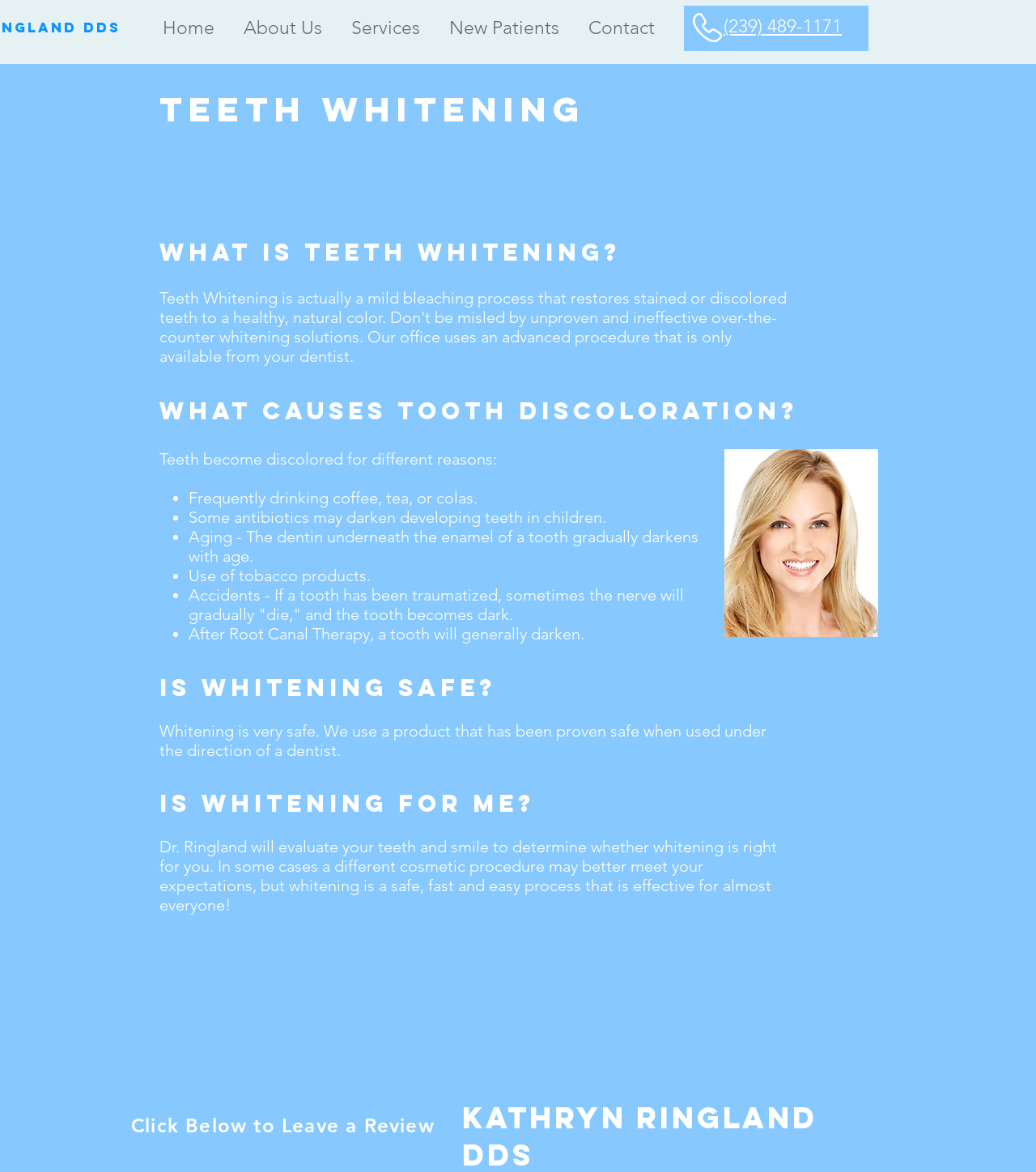Please give a one-word or short phrase response to the following question: 
What causes tooth discoloration?

Several reasons